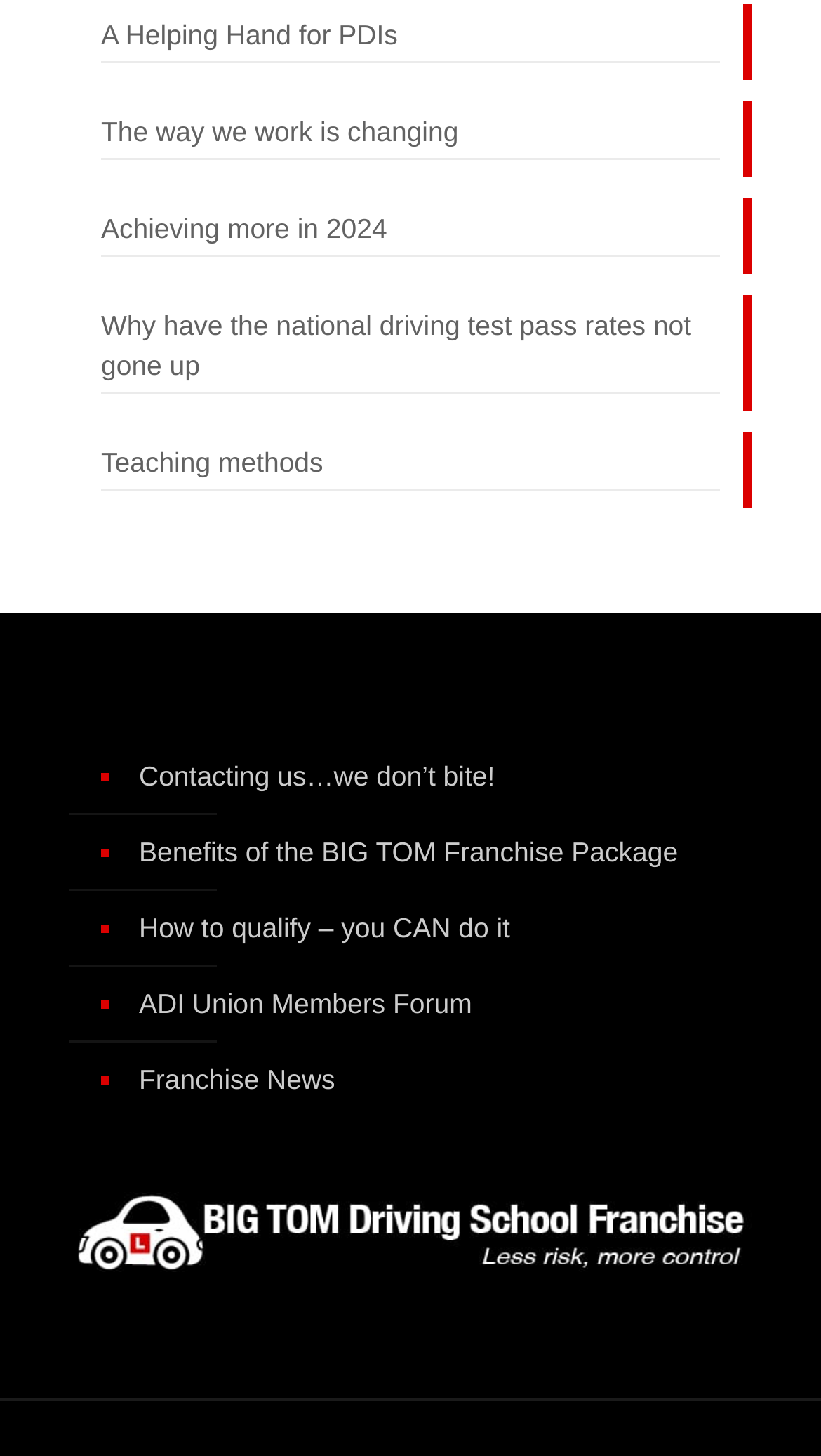Specify the bounding box coordinates of the region I need to click to perform the following instruction: "Contact 'BIG TOM Franchise Package'". The coordinates must be four float numbers in the range of 0 to 1, i.e., [left, top, right, bottom].

[0.162, 0.56, 0.89, 0.612]